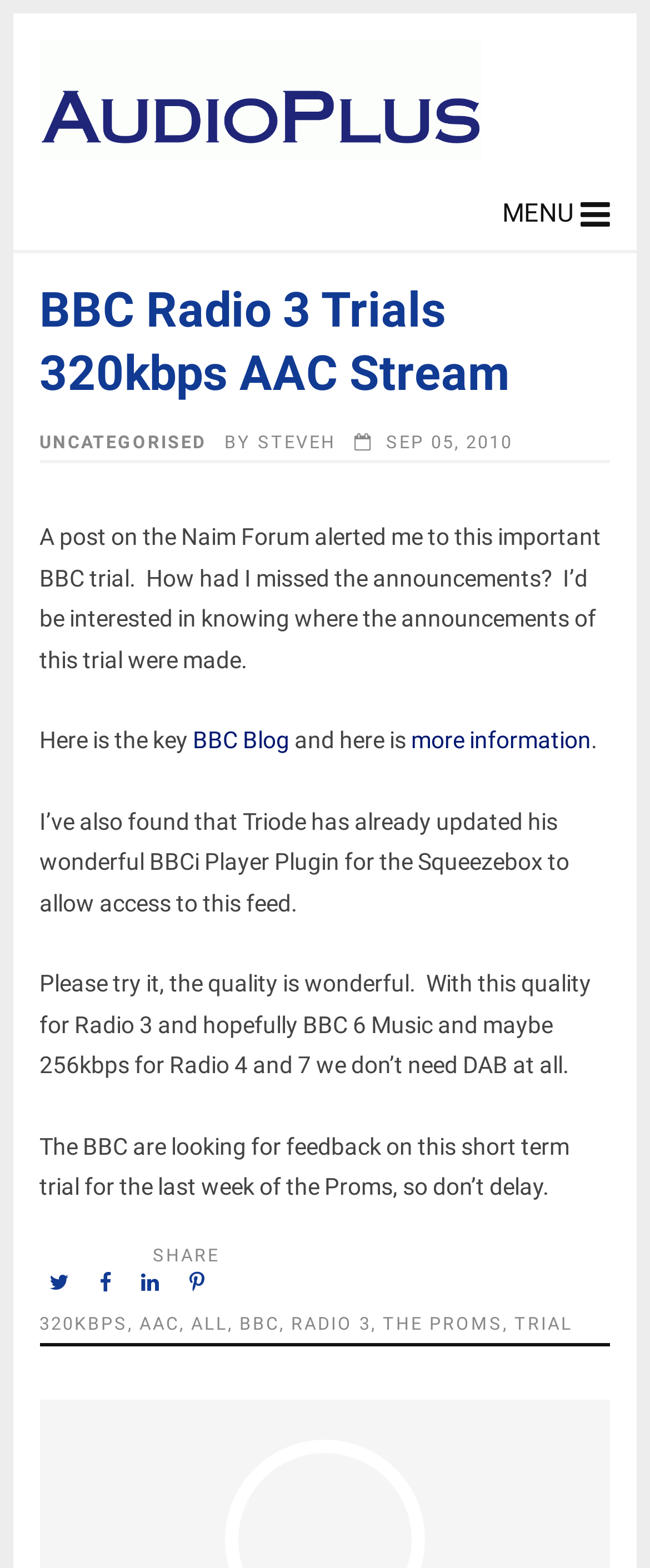Give a one-word or phrase response to the following question: What is the date of the blog post?

SEP 05, 2010